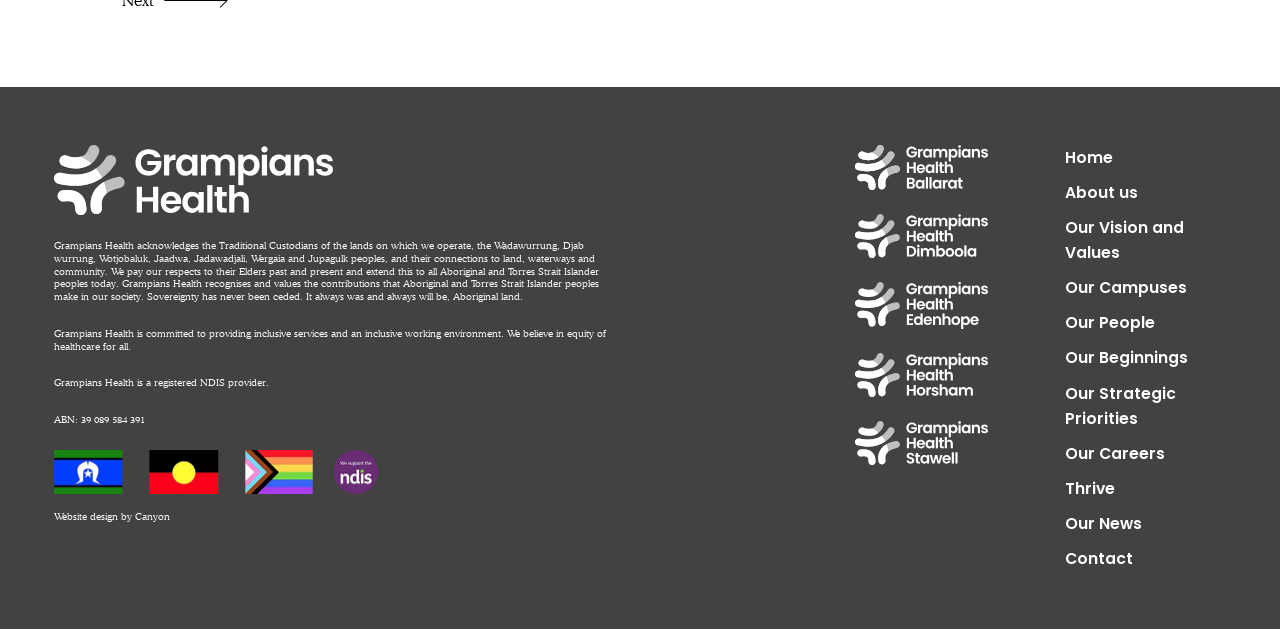Please locate the bounding box coordinates of the region I need to click to follow this instruction: "Click the Our Vision and Values link".

[0.832, 0.342, 0.958, 0.422]